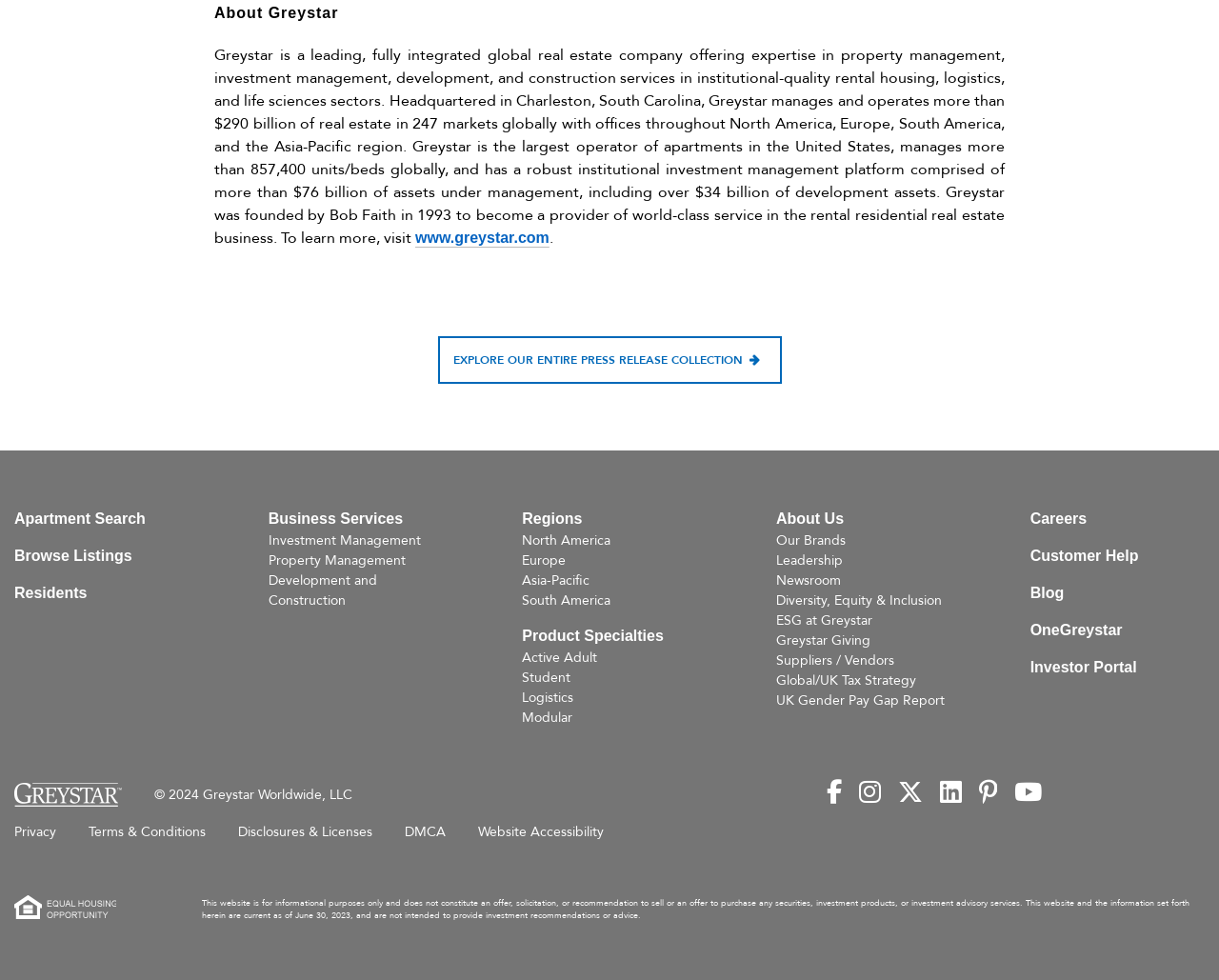Specify the bounding box coordinates of the element's area that should be clicked to execute the given instruction: "Search for apartments". The coordinates should be four float numbers between 0 and 1, i.e., [left, top, right, bottom].

[0.012, 0.518, 0.119, 0.541]